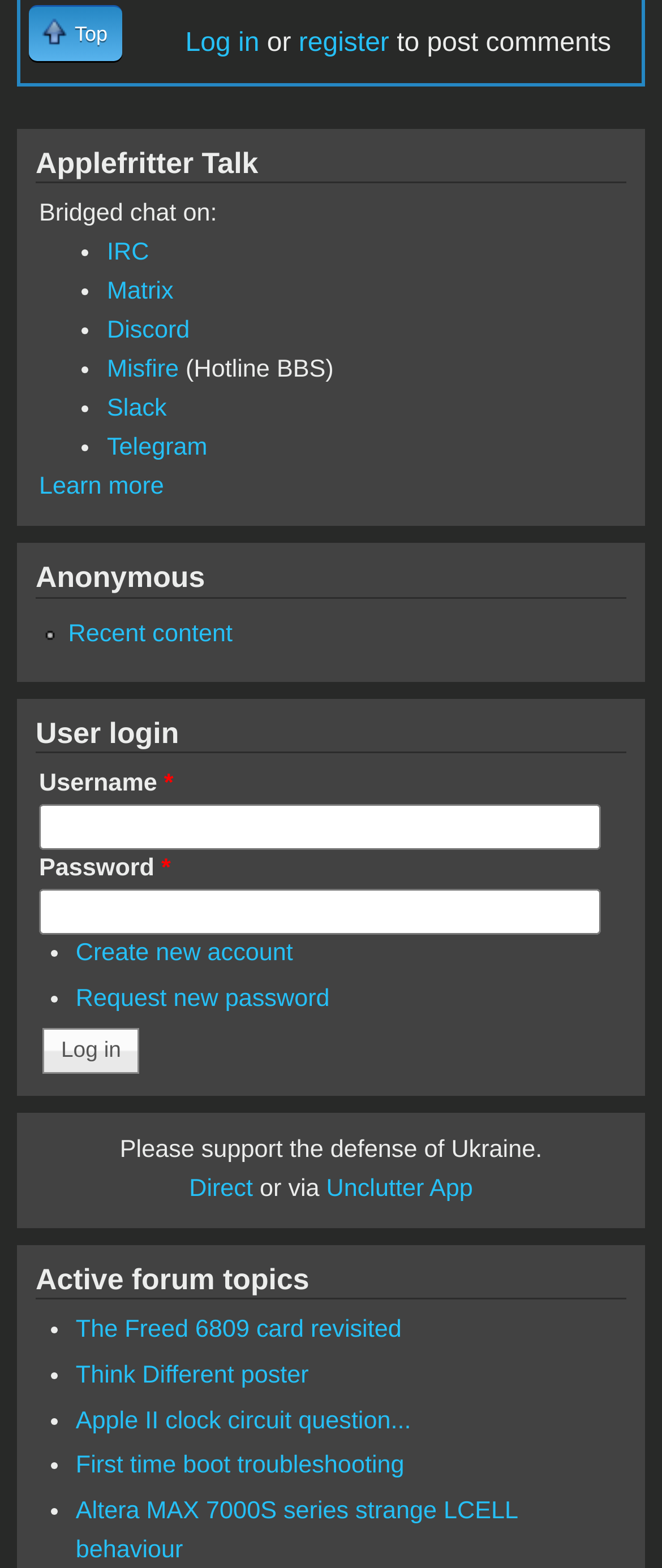Find and specify the bounding box coordinates that correspond to the clickable region for the instruction: "Enter username".

[0.059, 0.513, 0.907, 0.542]